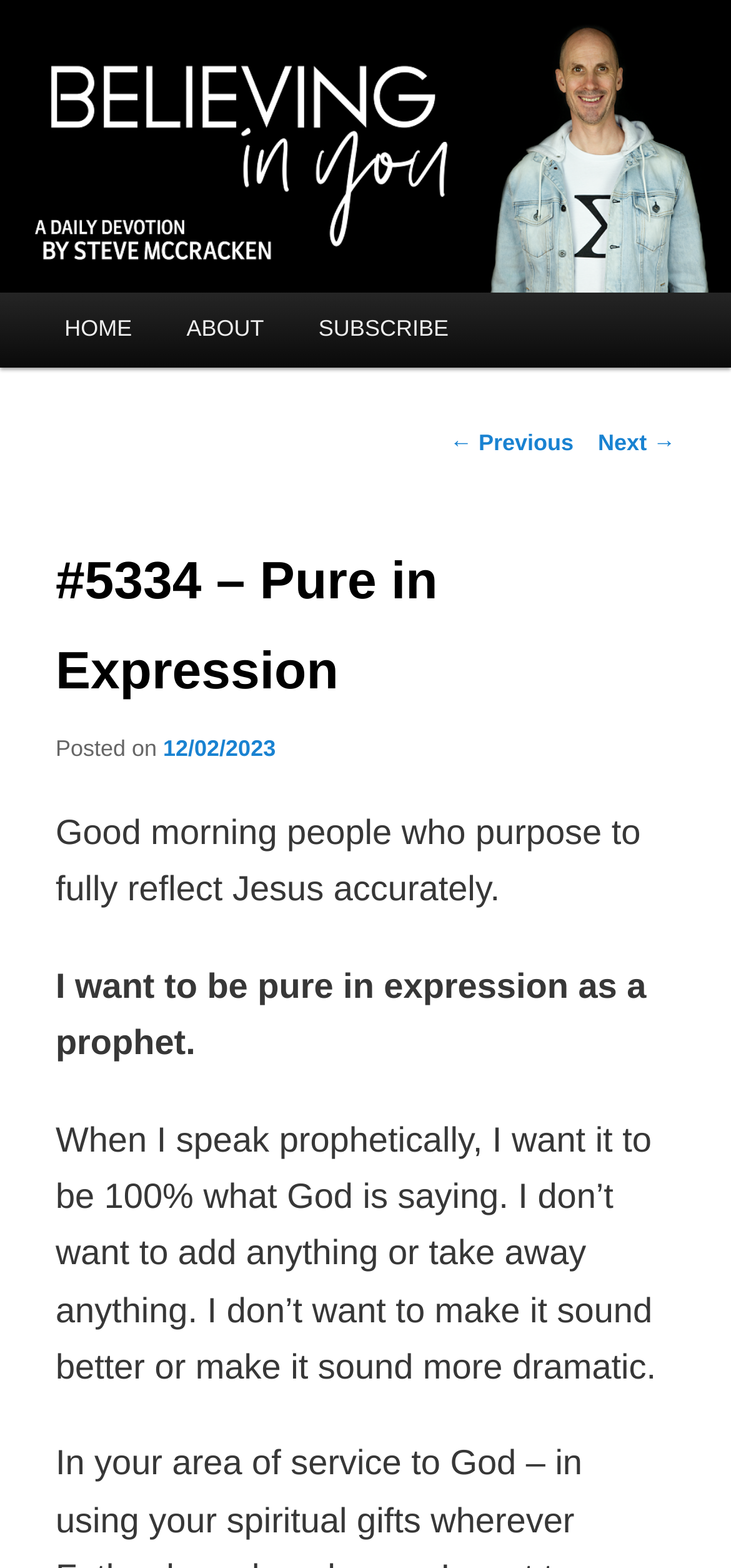Pinpoint the bounding box coordinates of the element that must be clicked to accomplish the following instruction: "Click on 'Next →'". The coordinates should be in the format of four float numbers between 0 and 1, i.e., [left, top, right, bottom].

[0.818, 0.274, 0.924, 0.291]